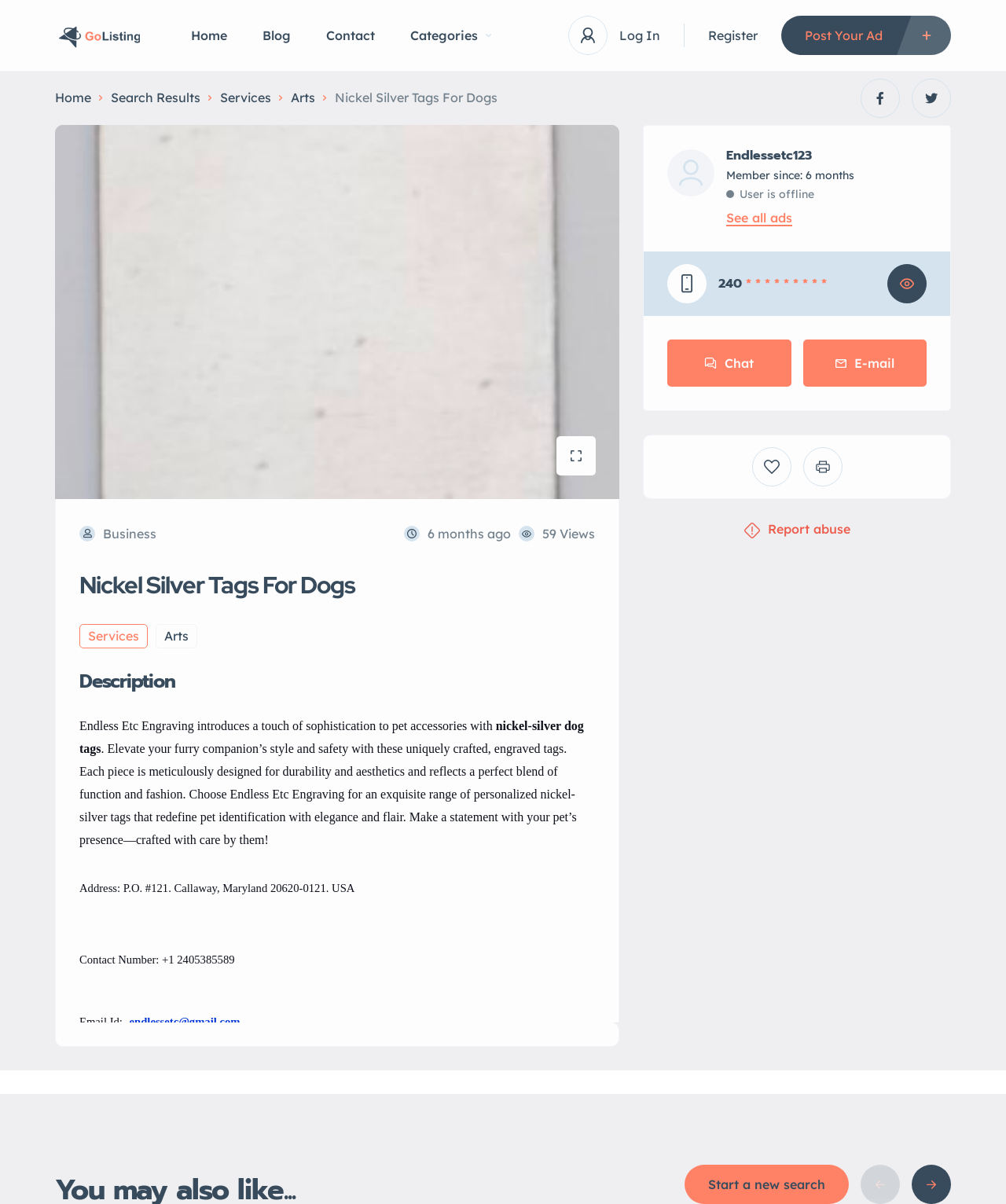Please identify the bounding box coordinates of the area that needs to be clicked to fulfill the following instruction: "Click on the 'Log In' link."

[0.616, 0.02, 0.656, 0.039]